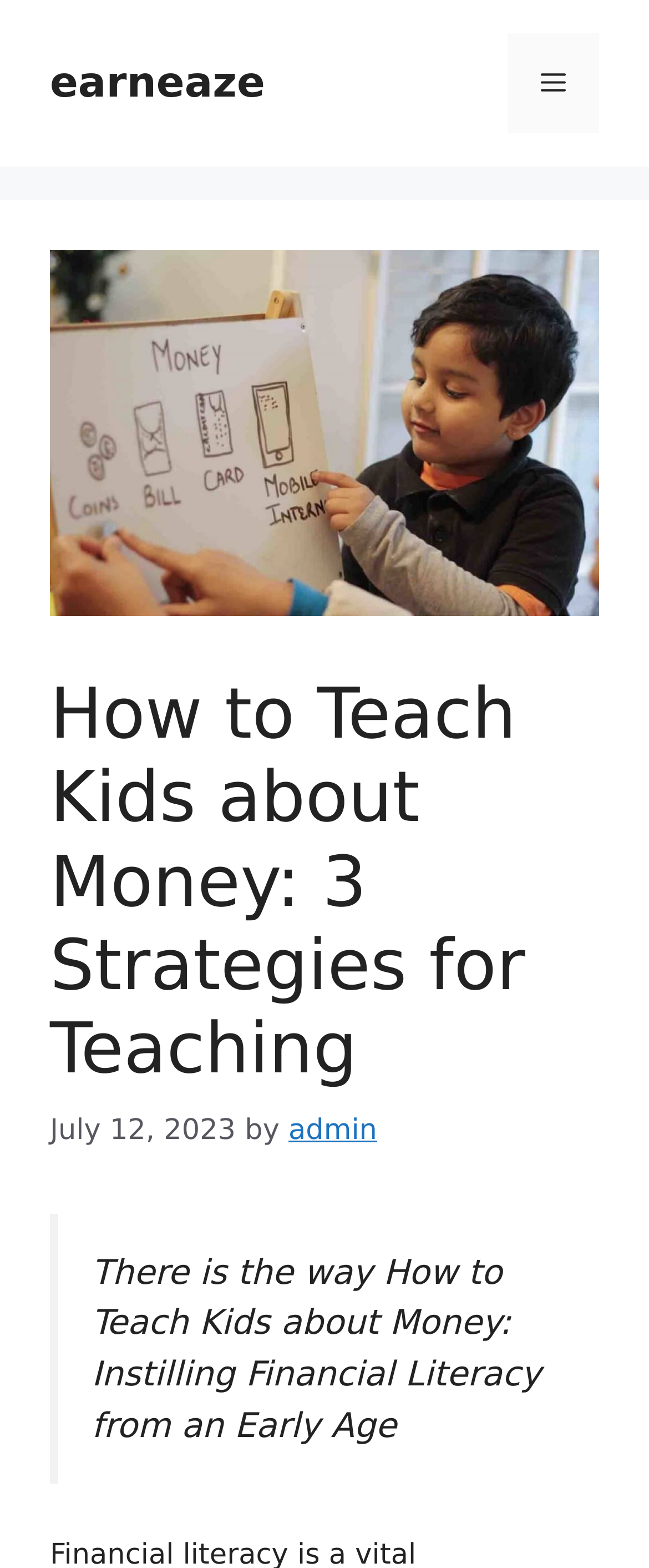Provide the bounding box coordinates of the UI element this sentence describes: "Menu".

[0.782, 0.021, 0.923, 0.085]